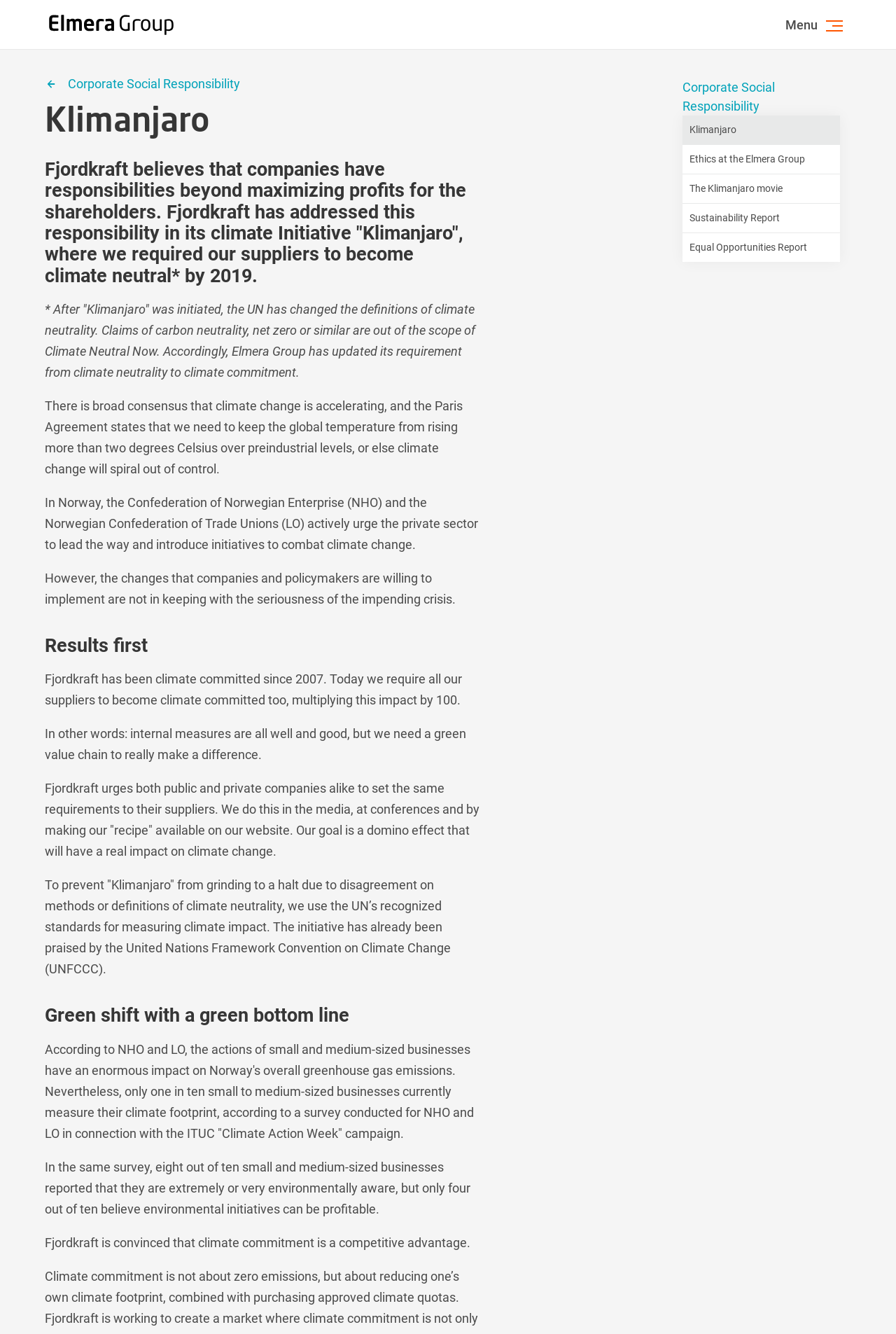Respond with a single word or phrase to the following question:
What percentage of small and medium-sized businesses measure their climate footprint?

One in ten